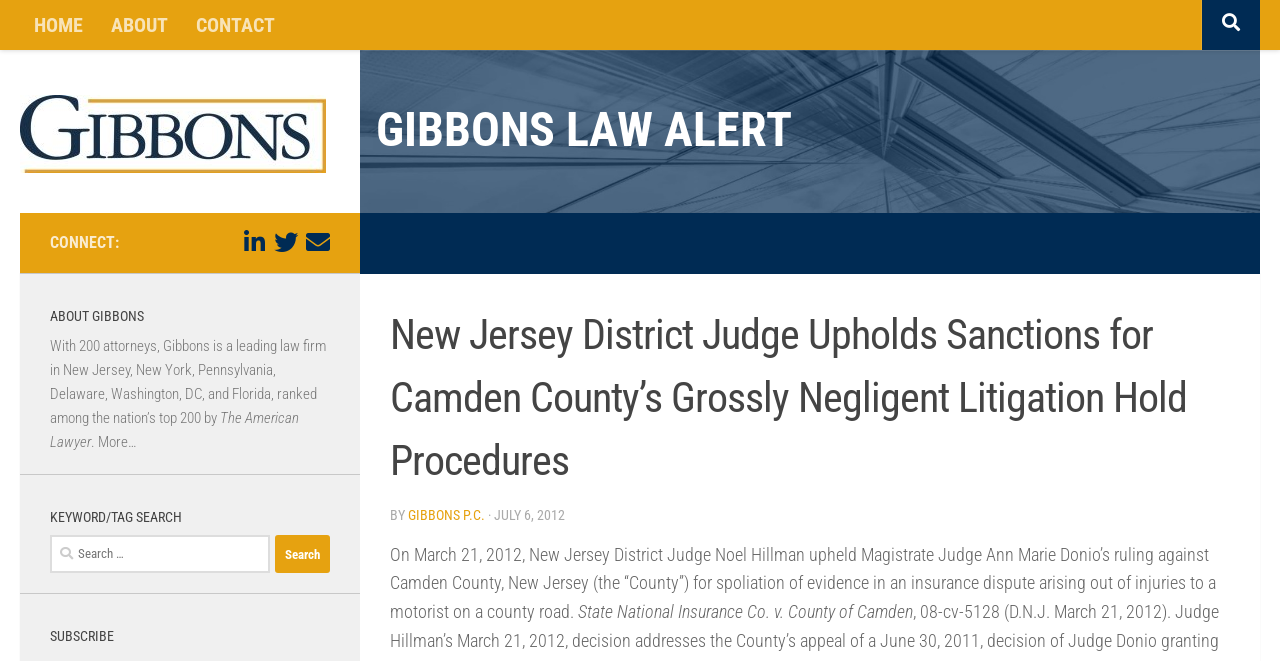Based on the element description "Gibbons P.C.", predict the bounding box coordinates of the UI element.

[0.319, 0.766, 0.379, 0.791]